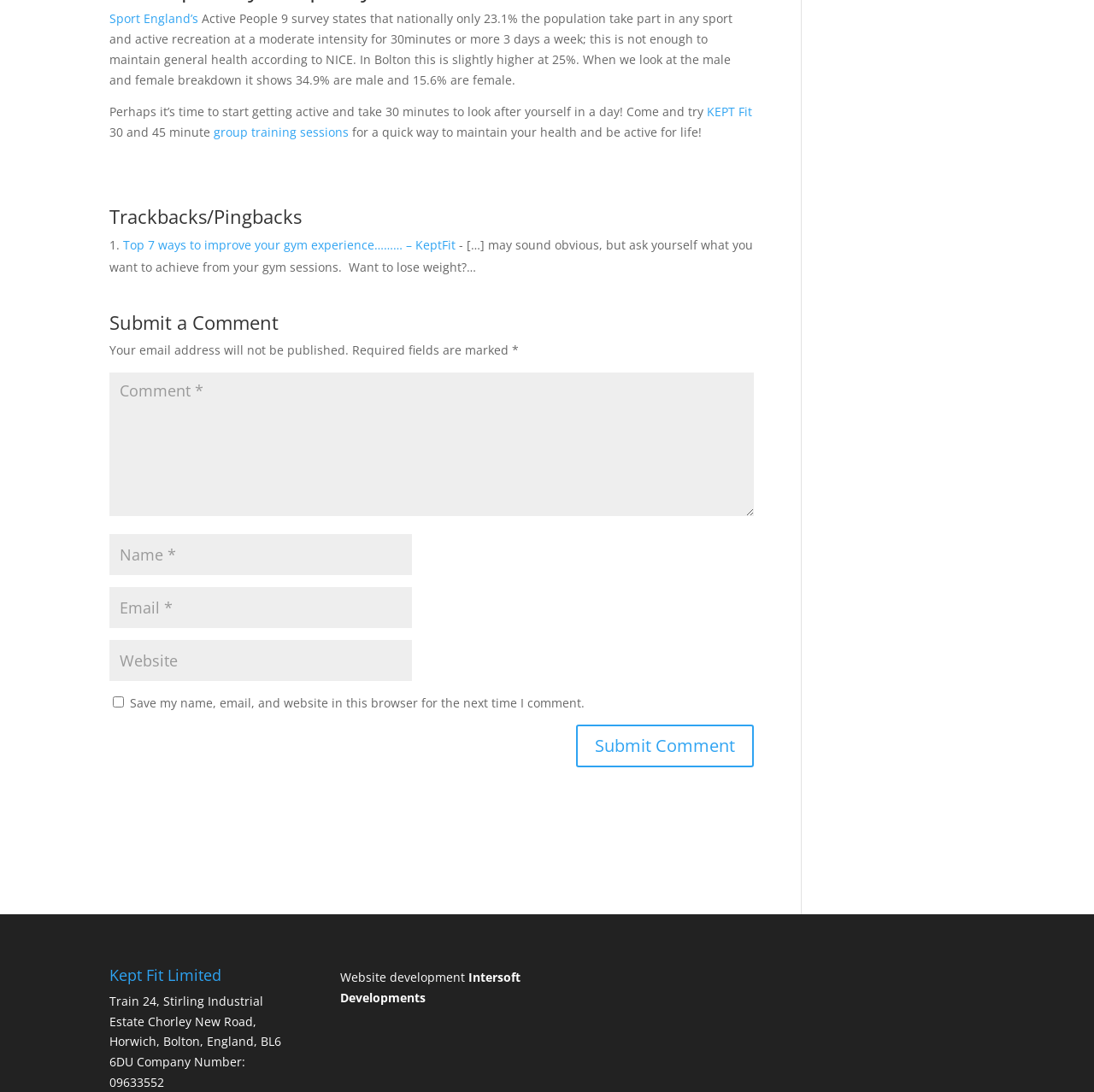Respond with a single word or phrase:
What is the required information to submit a comment?

Name, email, and comment